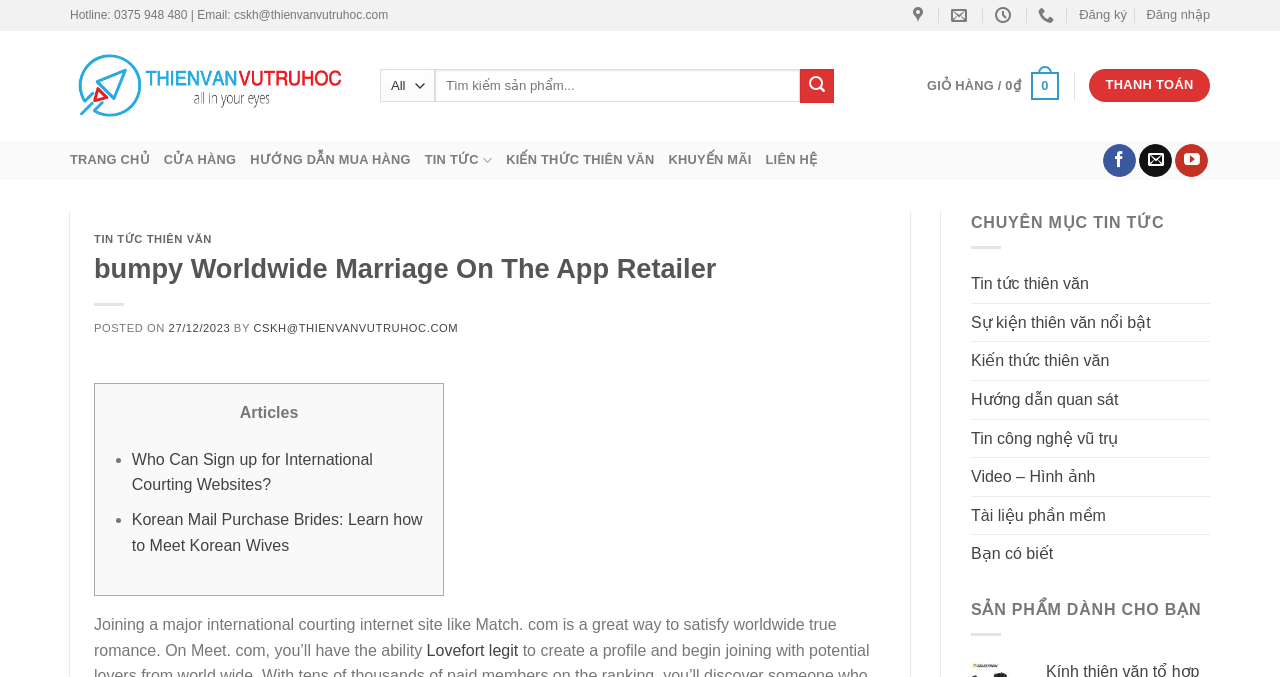Respond with a single word or phrase:
What is the purpose of the 'GIỎ HÀNG' link?

To view shopping cart